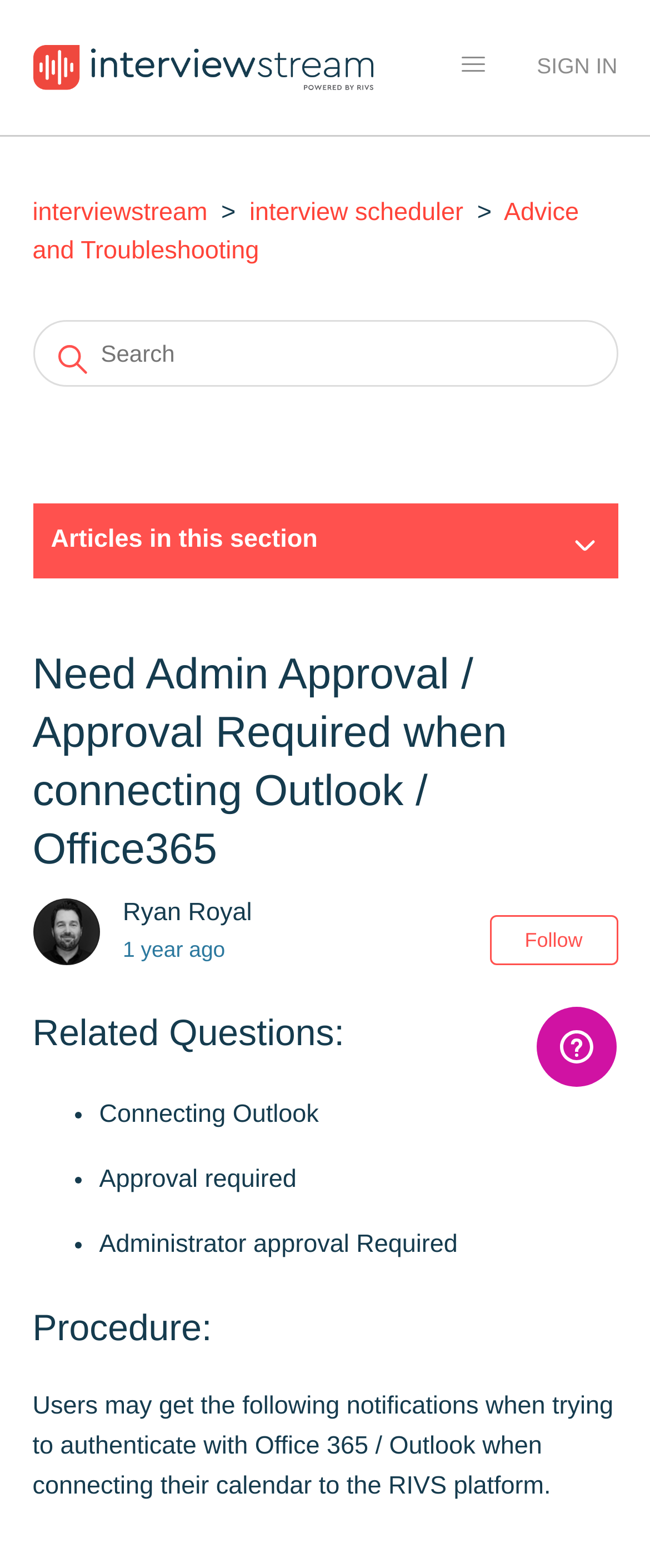With reference to the screenshot, provide a detailed response to the question below:
What are the related questions mentioned in the article?

The related questions are mentioned in the article section, under the heading 'Related Questions:', and they are 'Connecting Outlook', 'Approval required', and 'Administrator approval Required'.